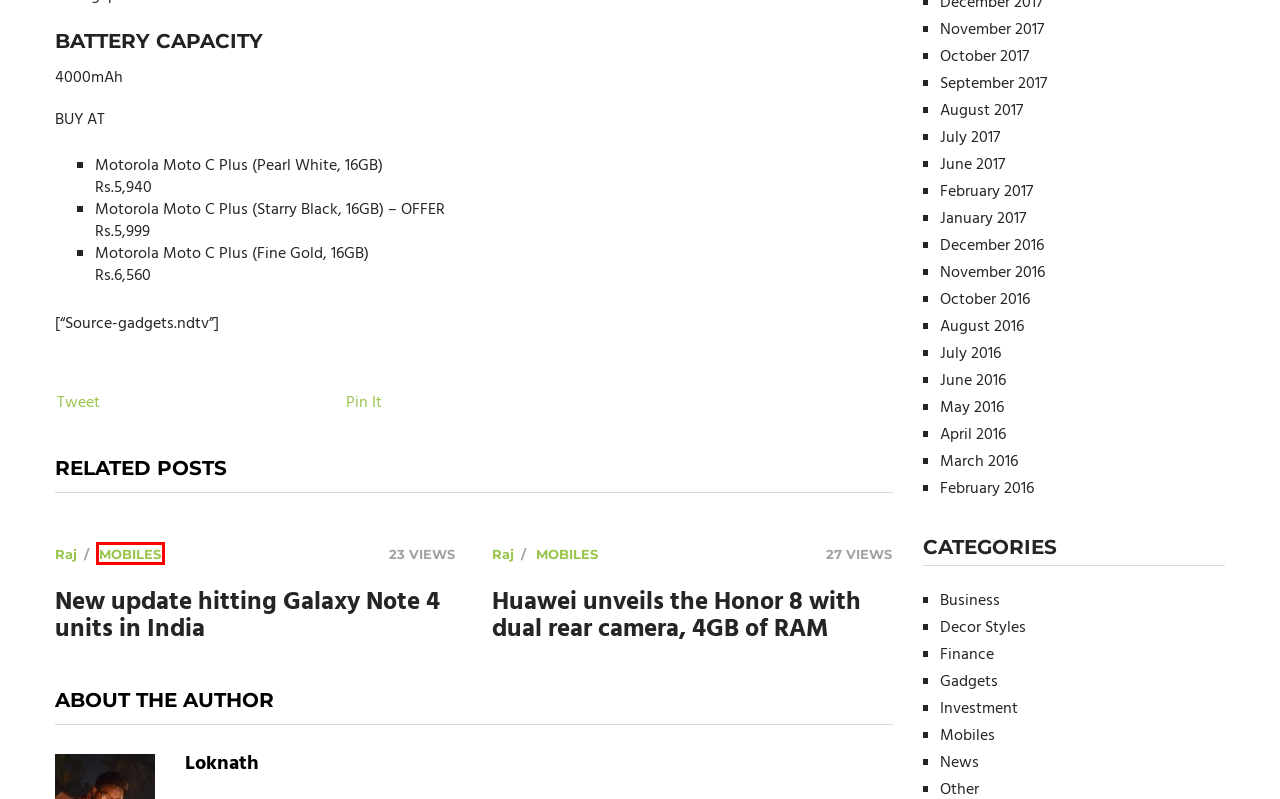Review the screenshot of a webpage that includes a red bounding box. Choose the most suitable webpage description that matches the new webpage after clicking the element within the red bounding box. Here are the candidates:
A. October 2016 - Teen Funda
B. February 2016 - Teen Funda
C. August 2017 - Teen Funda
D. August 2016 - Teen Funda
E. March 2016 - Teen Funda
F. June 2017 - Teen Funda
G. September 2017 - Teen Funda
H. Raj, Author at Teen Funda

H